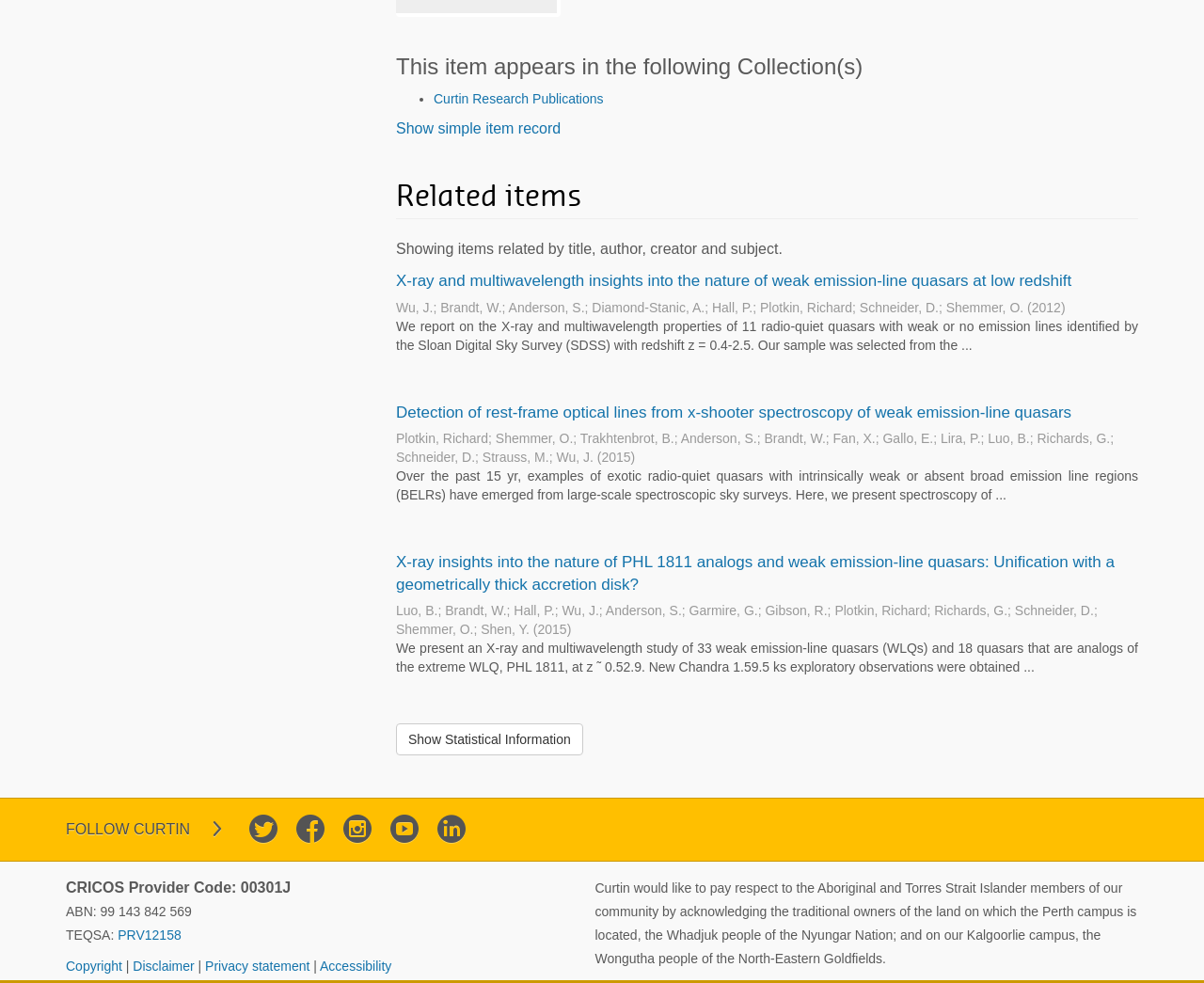Indicate the bounding box coordinates of the element that must be clicked to execute the instruction: "Click on the 'Onyx Path' link". The coordinates should be given as four float numbers between 0 and 1, i.e., [left, top, right, bottom].

None